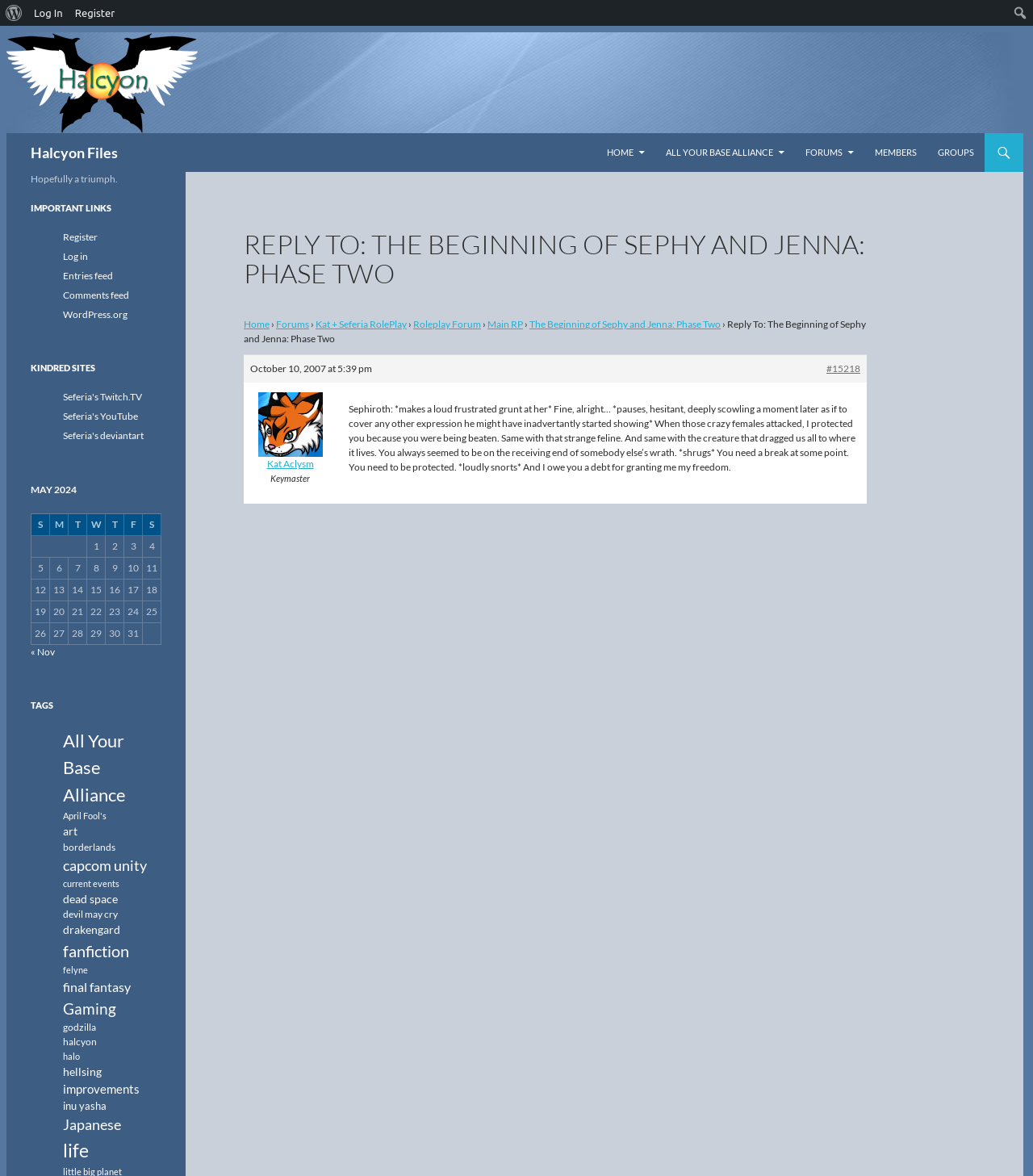Please provide a one-word or phrase answer to the question: 
How many links are there in the 'Important Links' section?

5